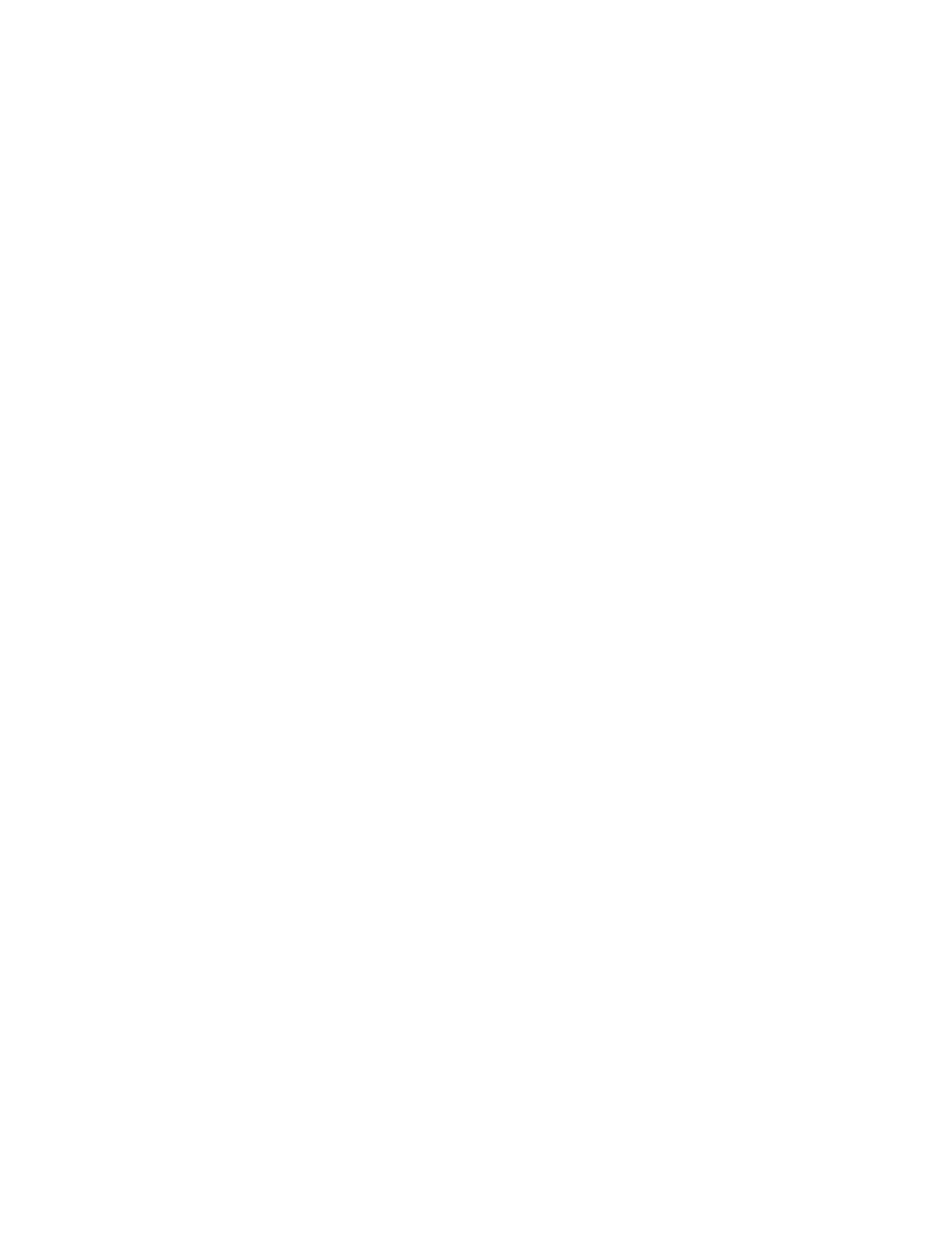Answer succinctly with a single word or phrase:
What is the first quick link?

Jobs